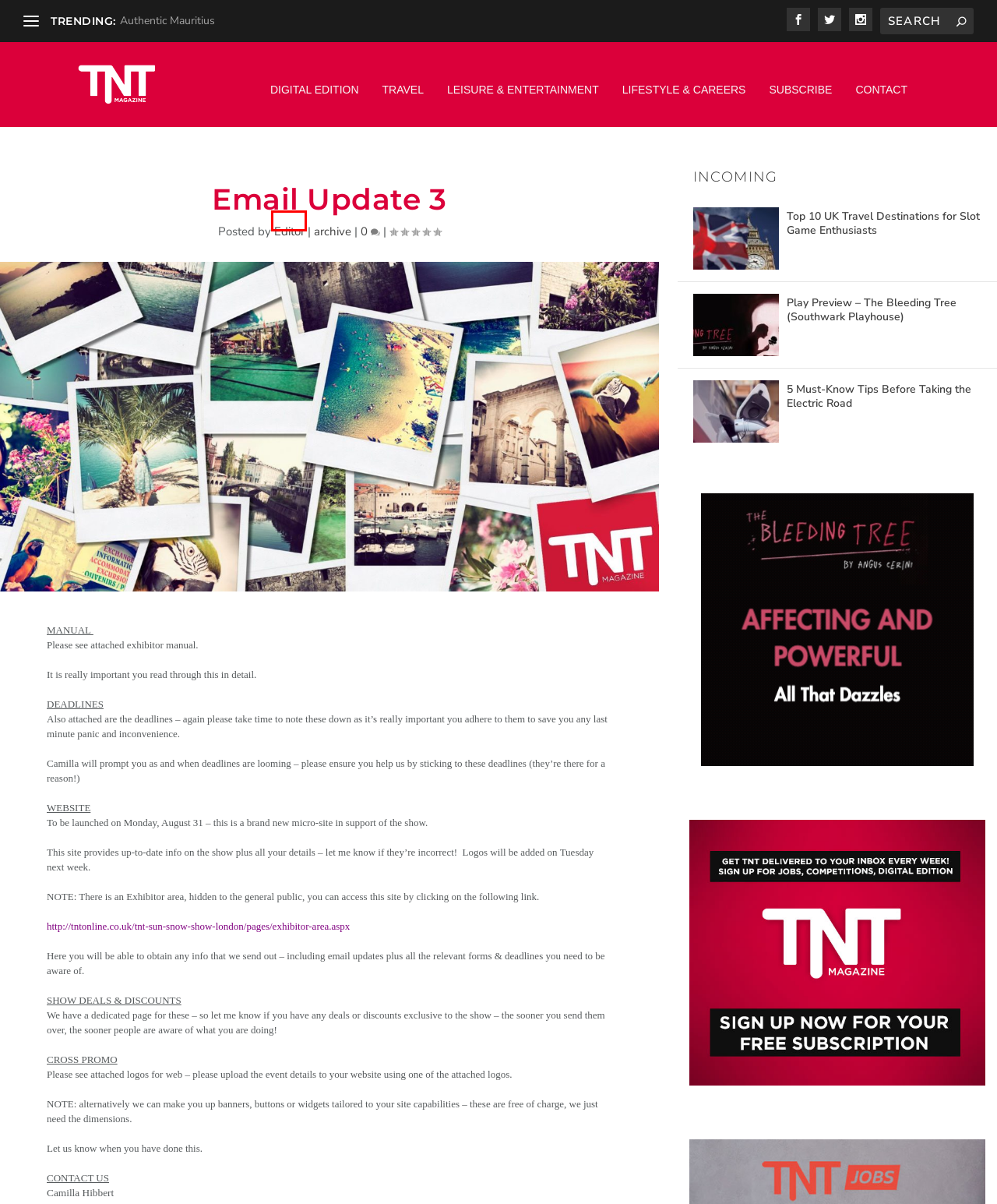You are presented with a screenshot of a webpage containing a red bounding box around an element. Determine which webpage description best describes the new webpage after clicking on the highlighted element. Here are the candidates:
A. 5 Must-Know Tips Before Taking The Electric Road - TNT Magazine
B. Editor, Author At TNT Magazine
C. Lifestyle & Careers Archives - TNT Magazine
D. Digital Edition Archives - TNT Magazine
E. Top 10 UK Travel Destinations For Slot Game Enthusiasts - TNT Magazine
F. Archive Archives - TNT Magazine
G. Subscribe - TNT Magazine
H. TNT Magazine | Live your Life and Travel

B